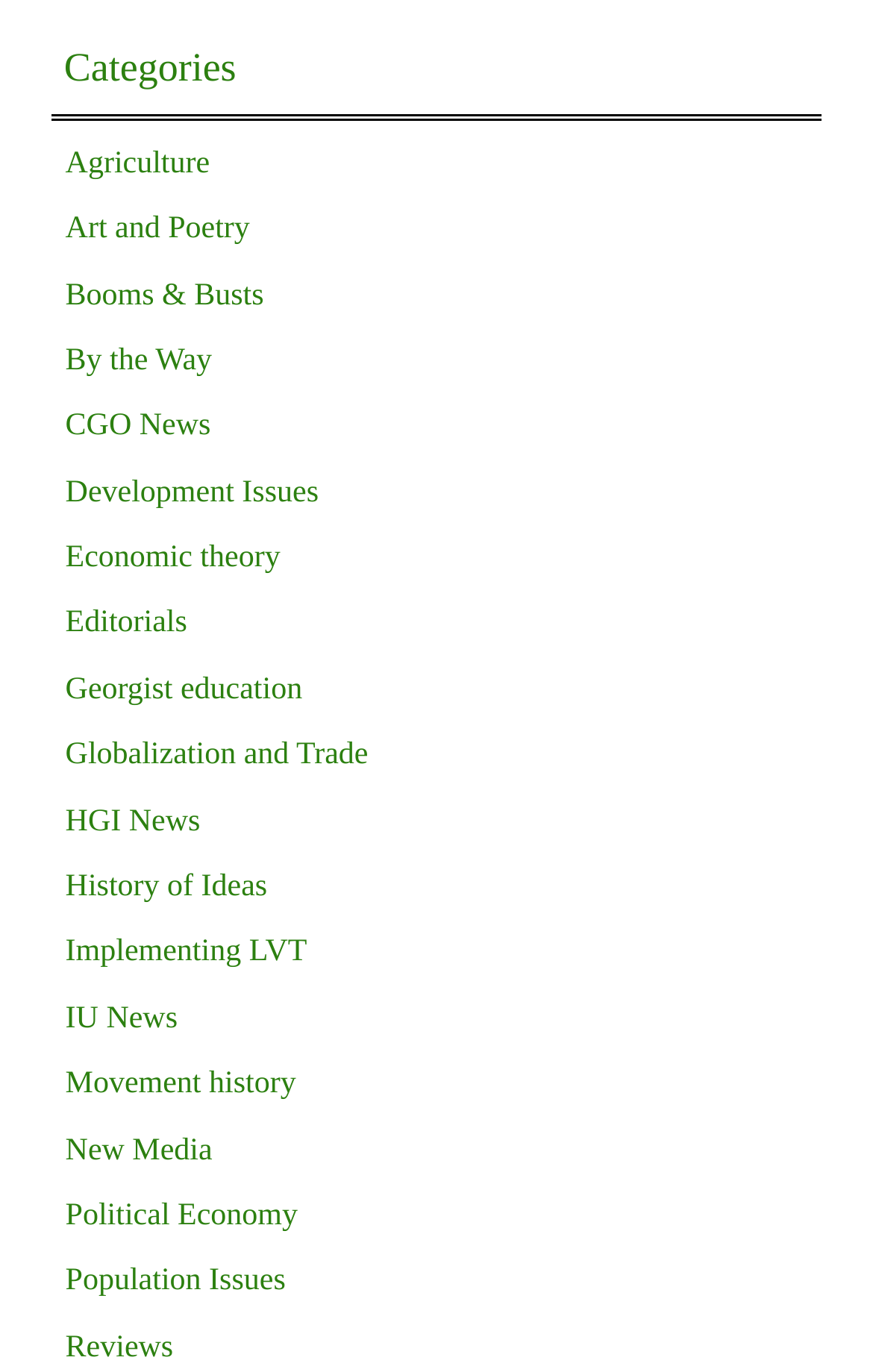What is the first category listed?
Examine the image and give a concise answer in one word or a short phrase.

Agriculture